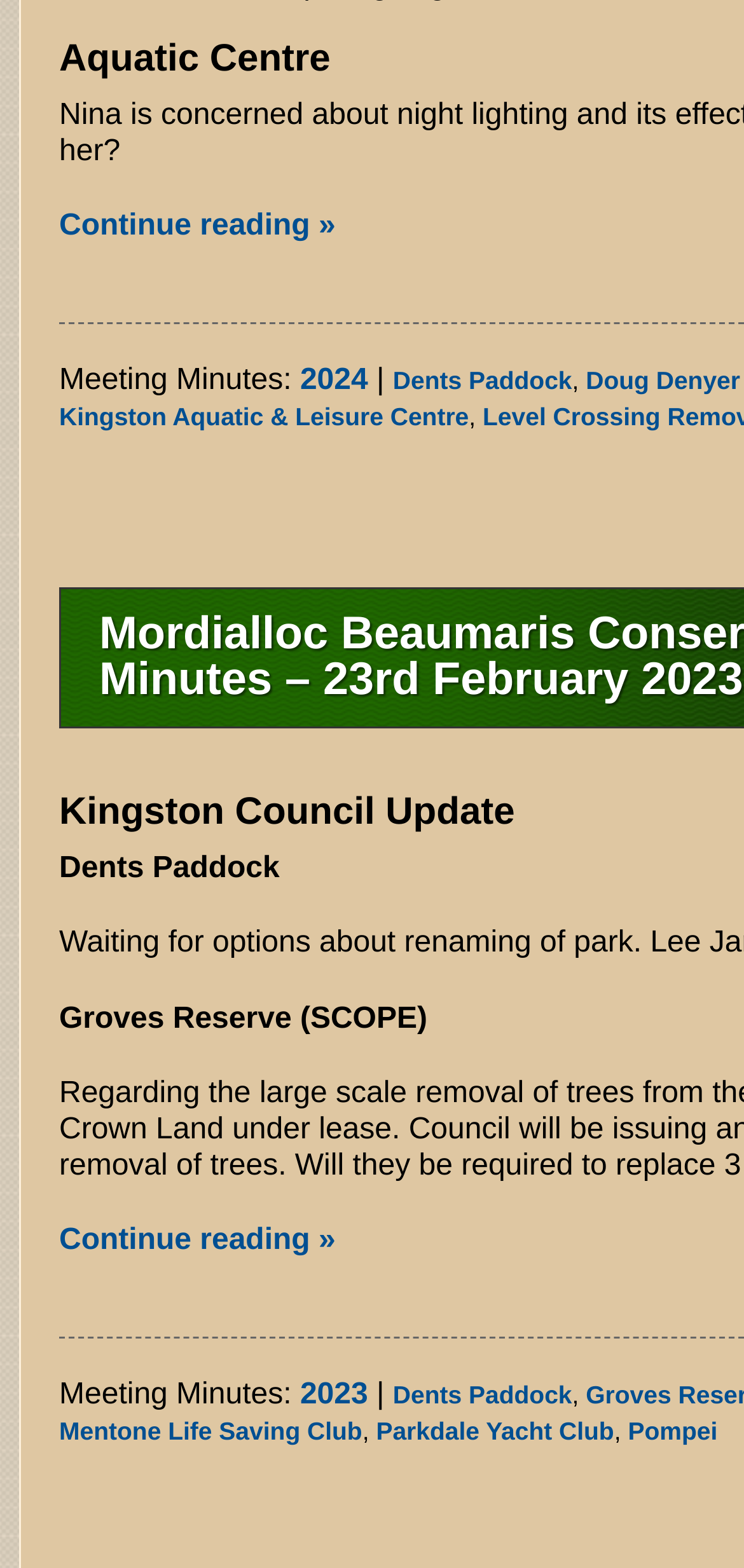Please answer the following question using a single word or phrase: 
What is the location mentioned after 'Kingston Aquatic & Leisure Centre'?

None